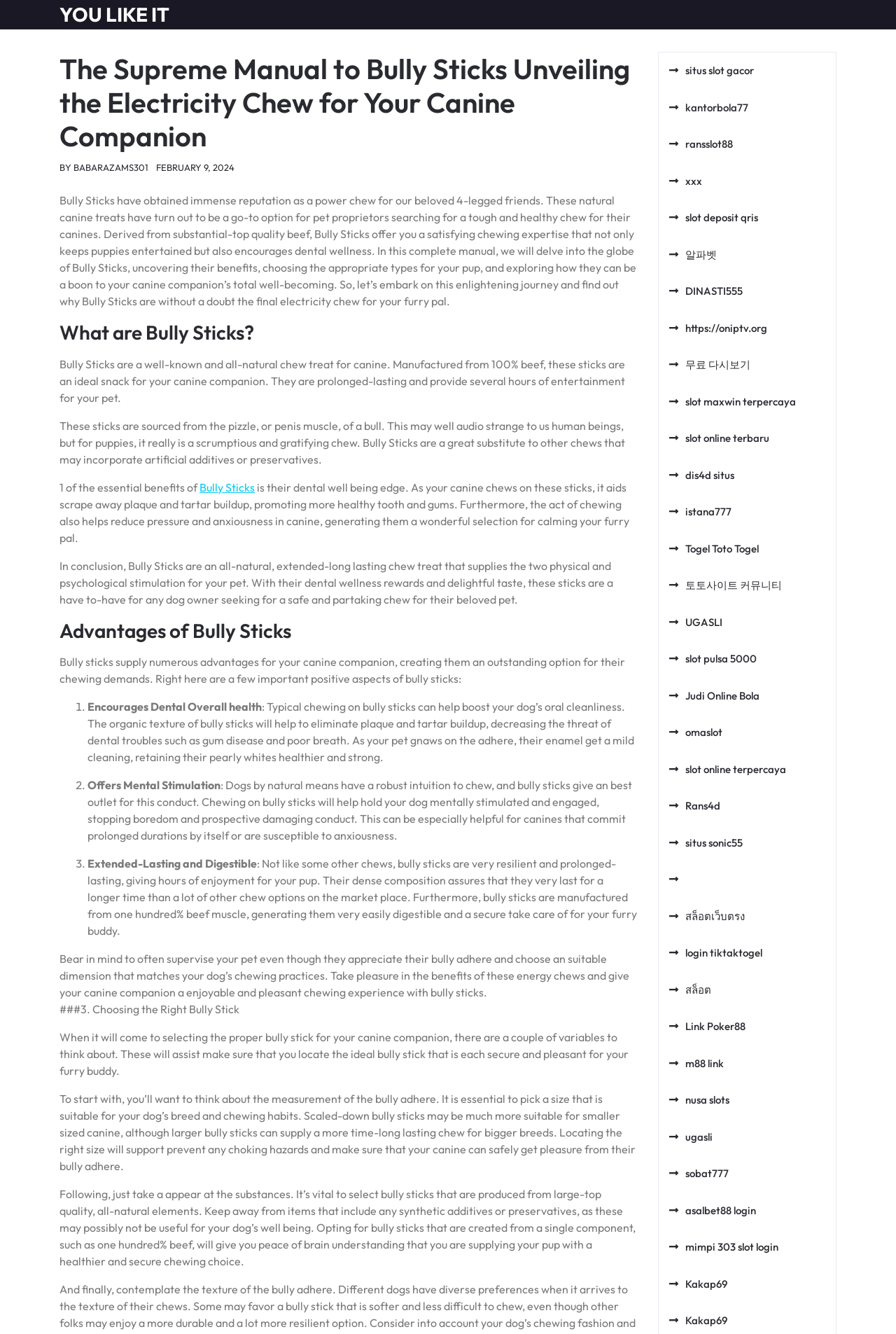Give a one-word or one-phrase response to the question: 
What are Bully Sticks made of?

100% beef